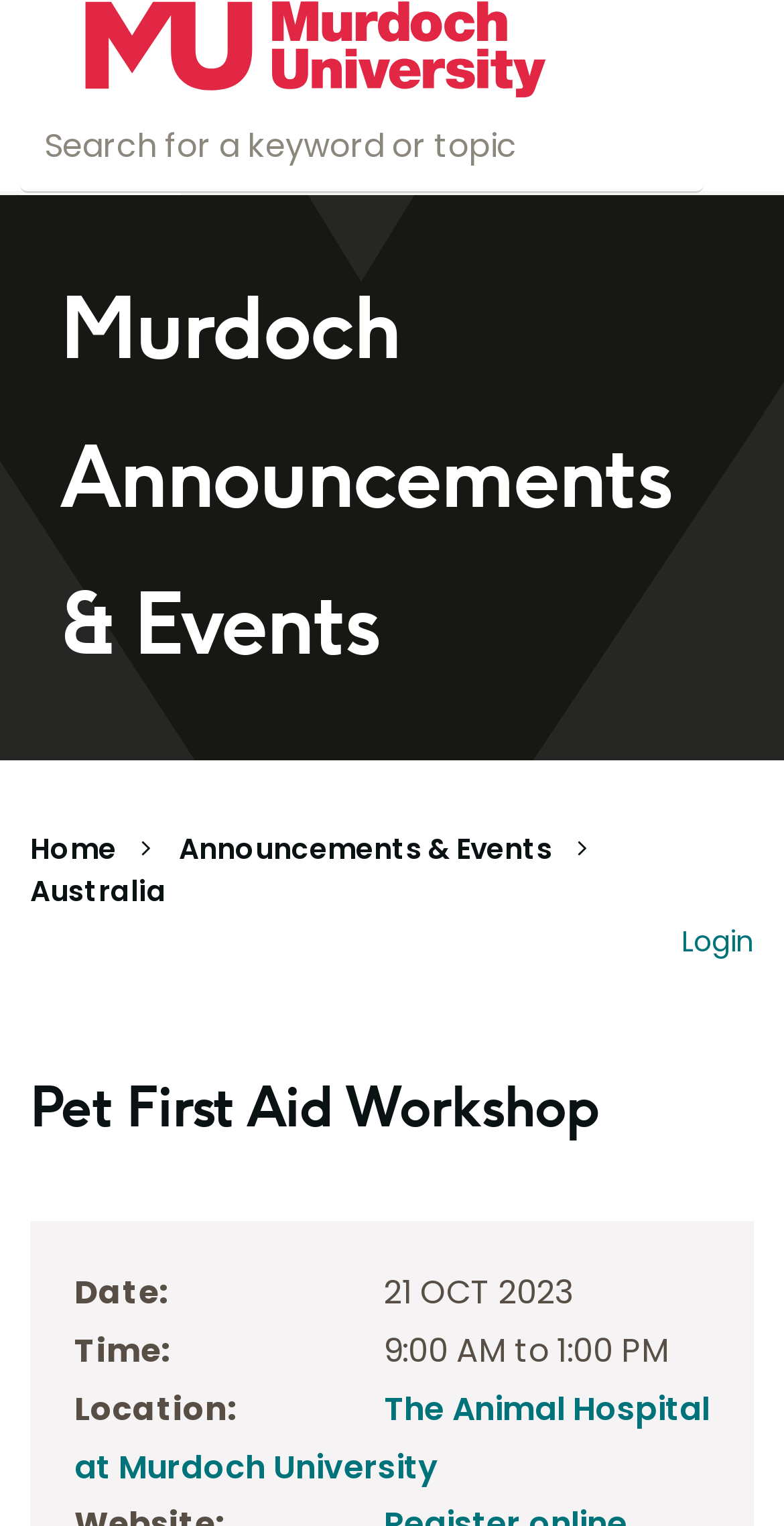What is the location of the Pet First Aid Workshop?
Please elaborate on the answer to the question with detailed information.

I found the location of the Pet First Aid Workshop by looking at the 'Location:' label and its corresponding link 'The Animal Hospital at Murdoch University'.